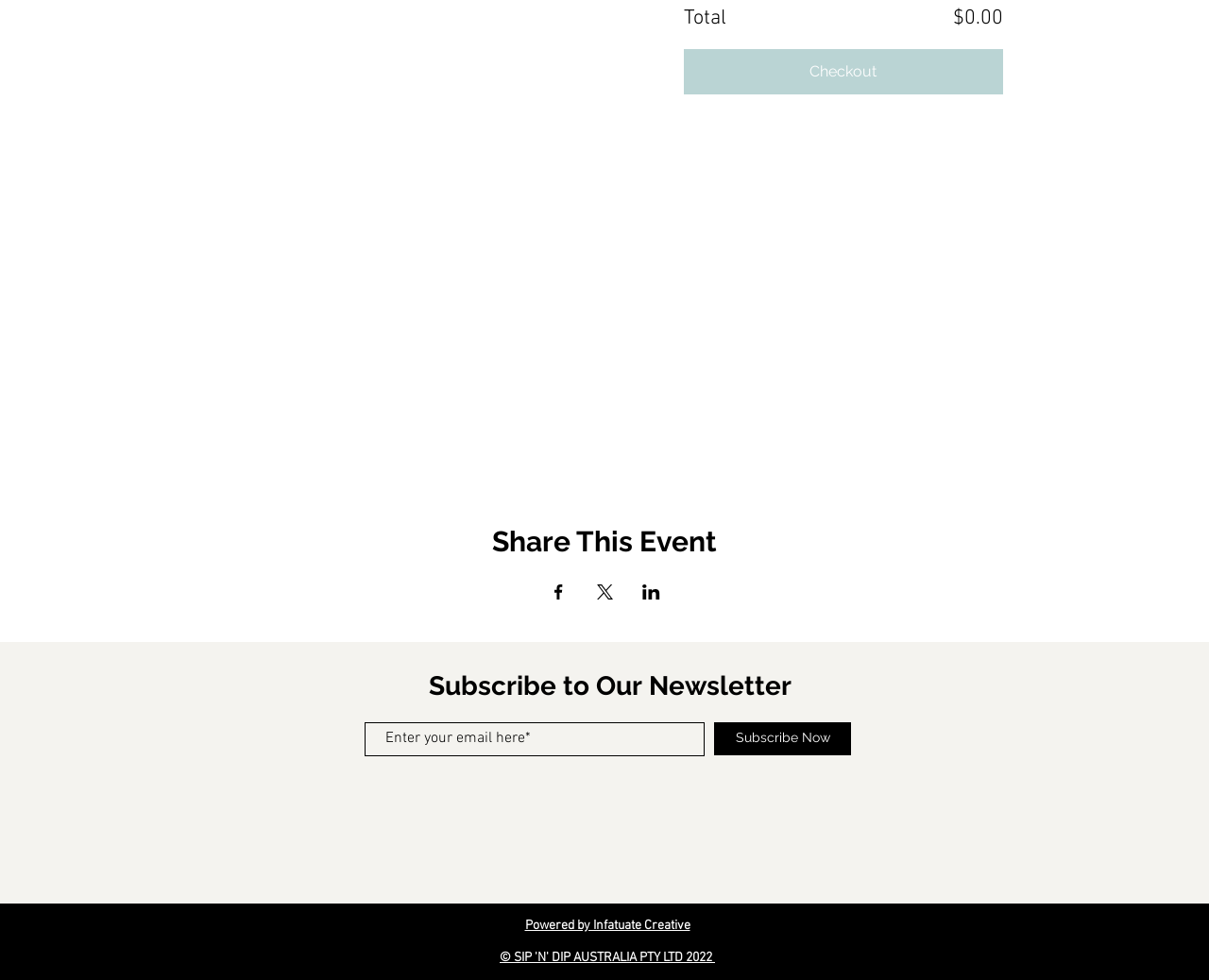Answer the following inquiry with a single word or phrase:
Can you pre-order a meal for the class?

No